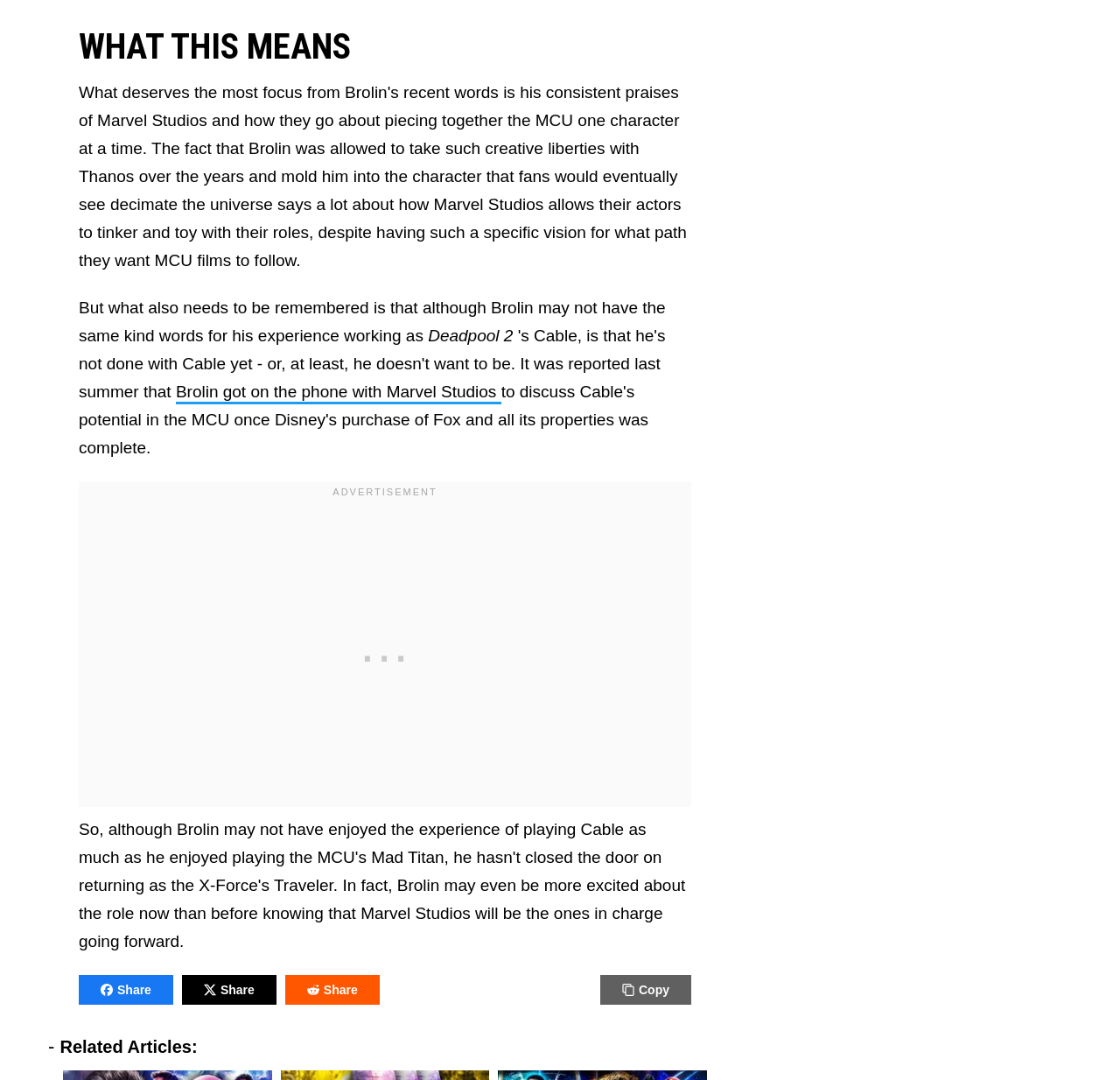Determine the bounding box coordinates of the region to click in order to accomplish the following instruction: "Click on 'Copy'". Provide the coordinates as four float numbers between 0 and 1, specifically [left, top, right, bottom].

[0.536, 0.903, 0.617, 0.93]